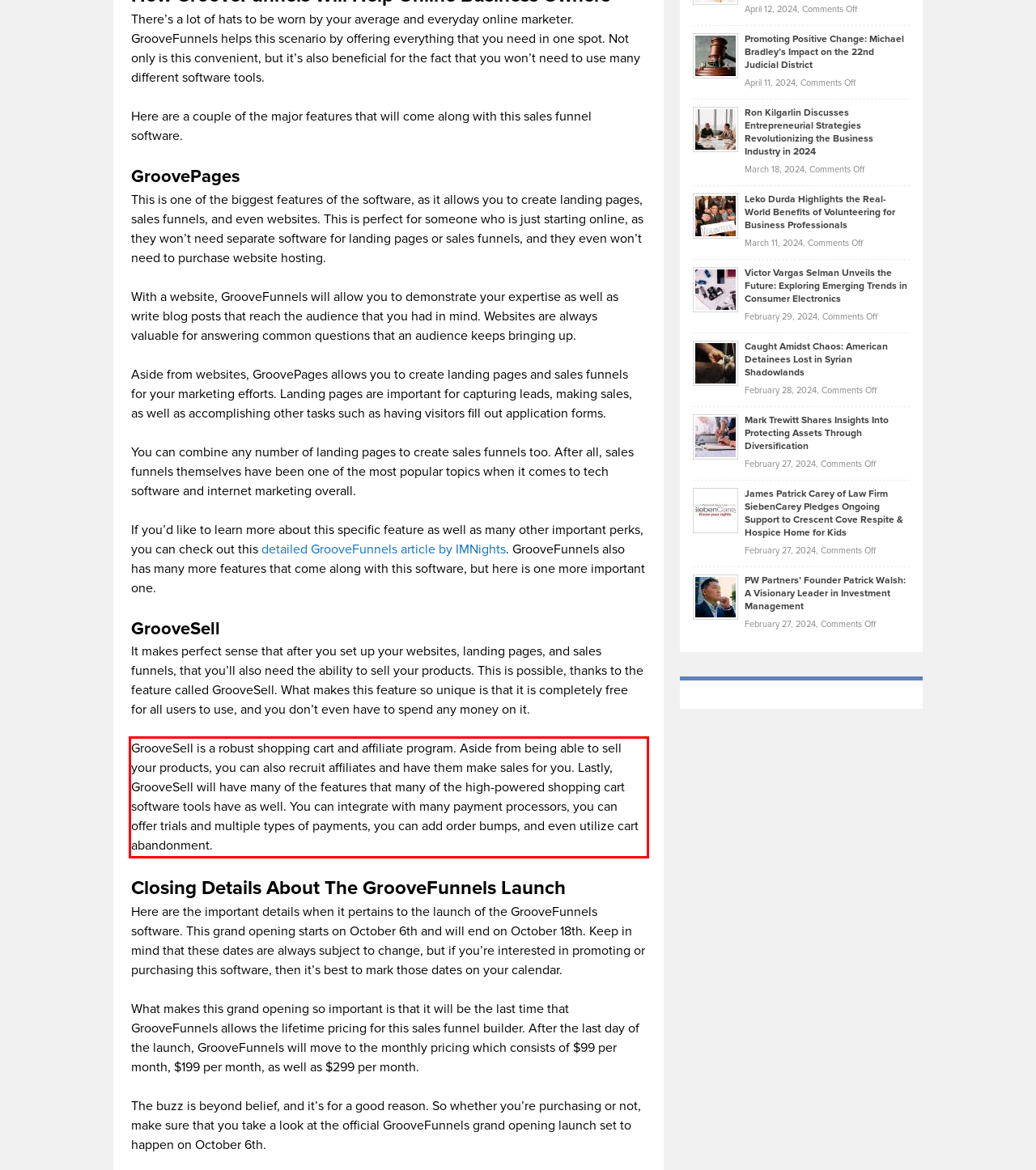Given a webpage screenshot, locate the red bounding box and extract the text content found inside it.

GrooveSell is a robust shopping cart and affiliate program. Aside from being able to sell your products, you can also recruit affiliates and have them make sales for you. Lastly, GrooveSell will have many of the features that many of the high-powered shopping cart software tools have as well. You can integrate with many payment processors, you can offer trials and multiple types of payments, you can add order bumps, and even utilize cart abandonment.